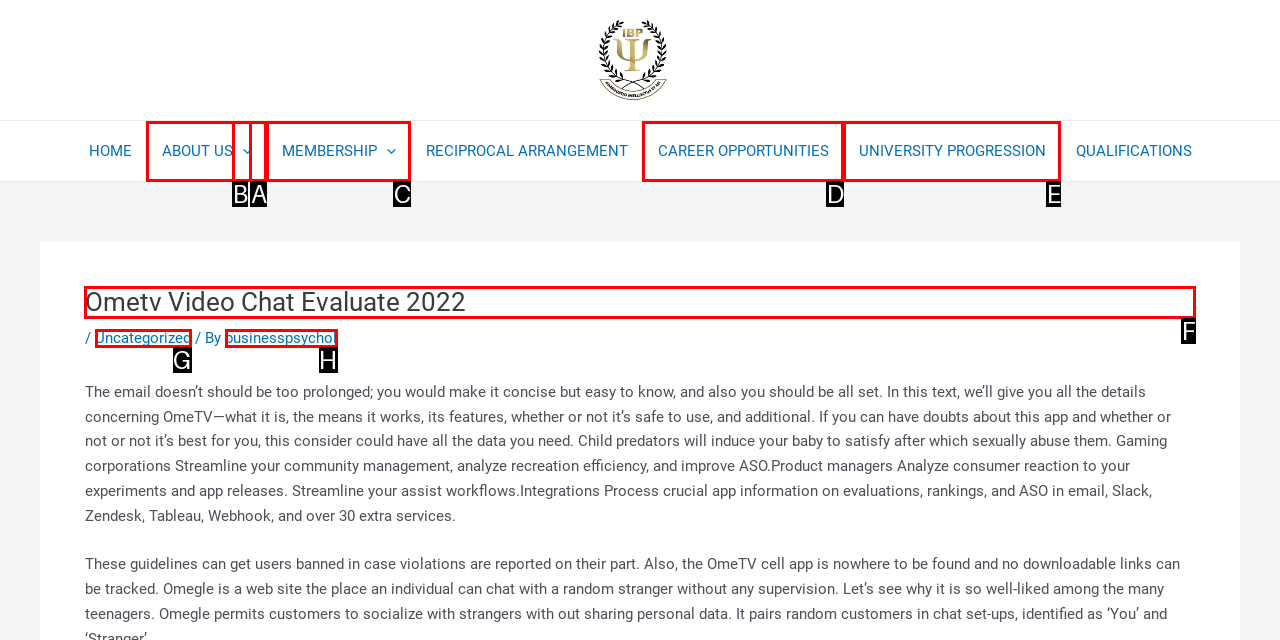Determine the letter of the element I should select to fulfill the following instruction: Read Ometv Video Chat Evaluate 2022 article. Just provide the letter.

F